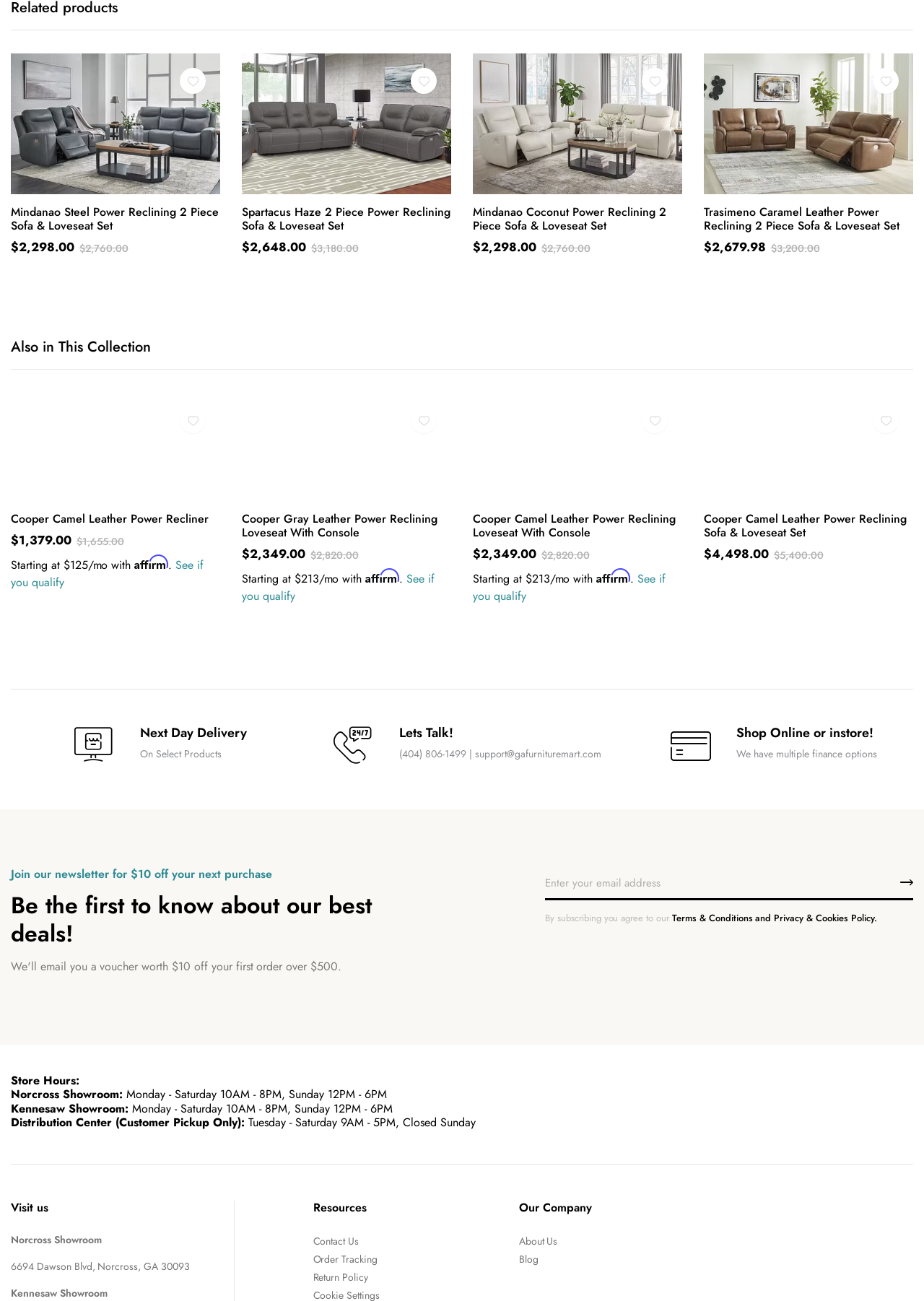Please find the bounding box coordinates of the section that needs to be clicked to achieve this instruction: "Learn more about Affirm Financing".

[0.012, 0.428, 0.22, 0.454]